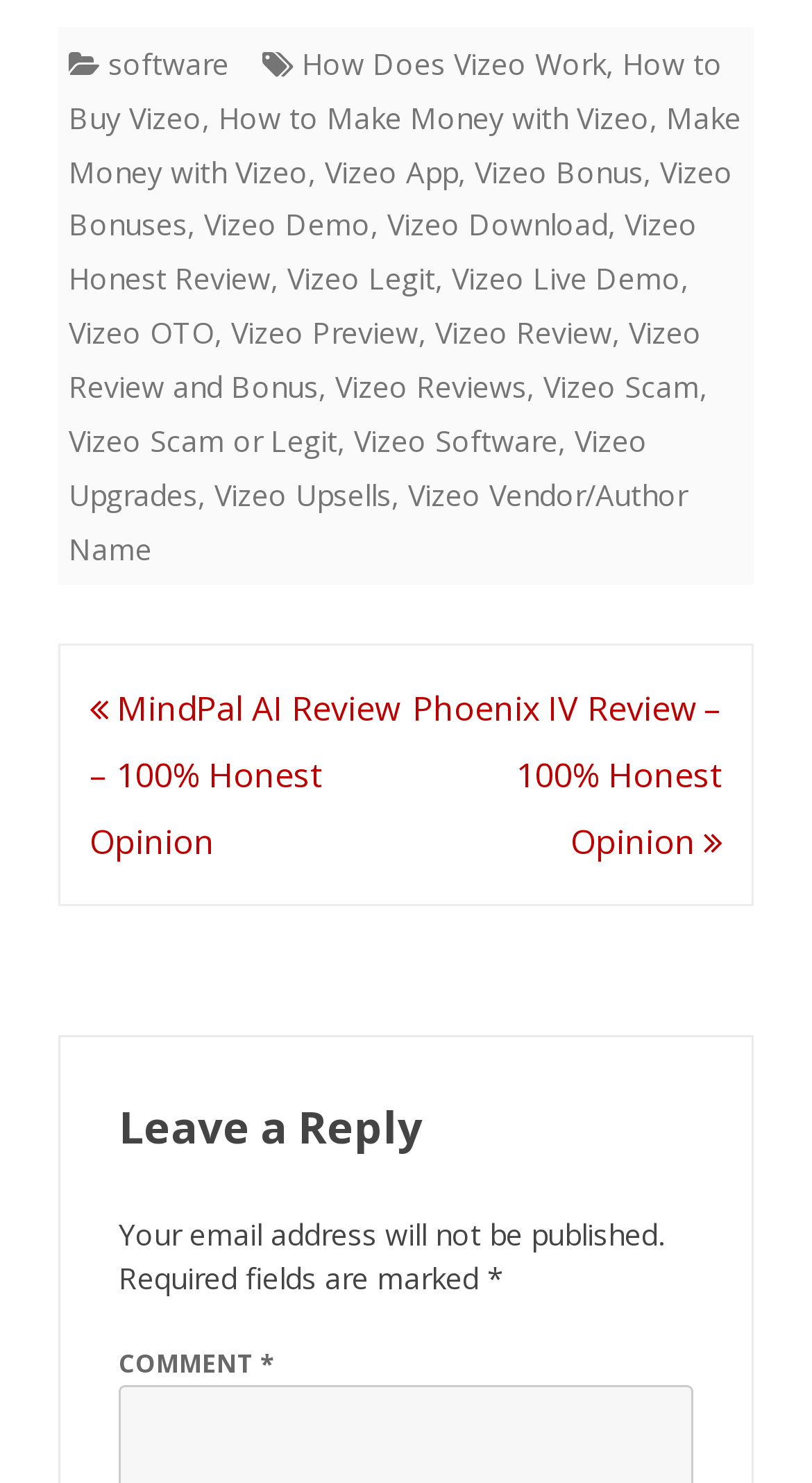Find and provide the bounding box coordinates for the UI element described with: "Vizeo Honest Review".

[0.085, 0.138, 0.859, 0.201]